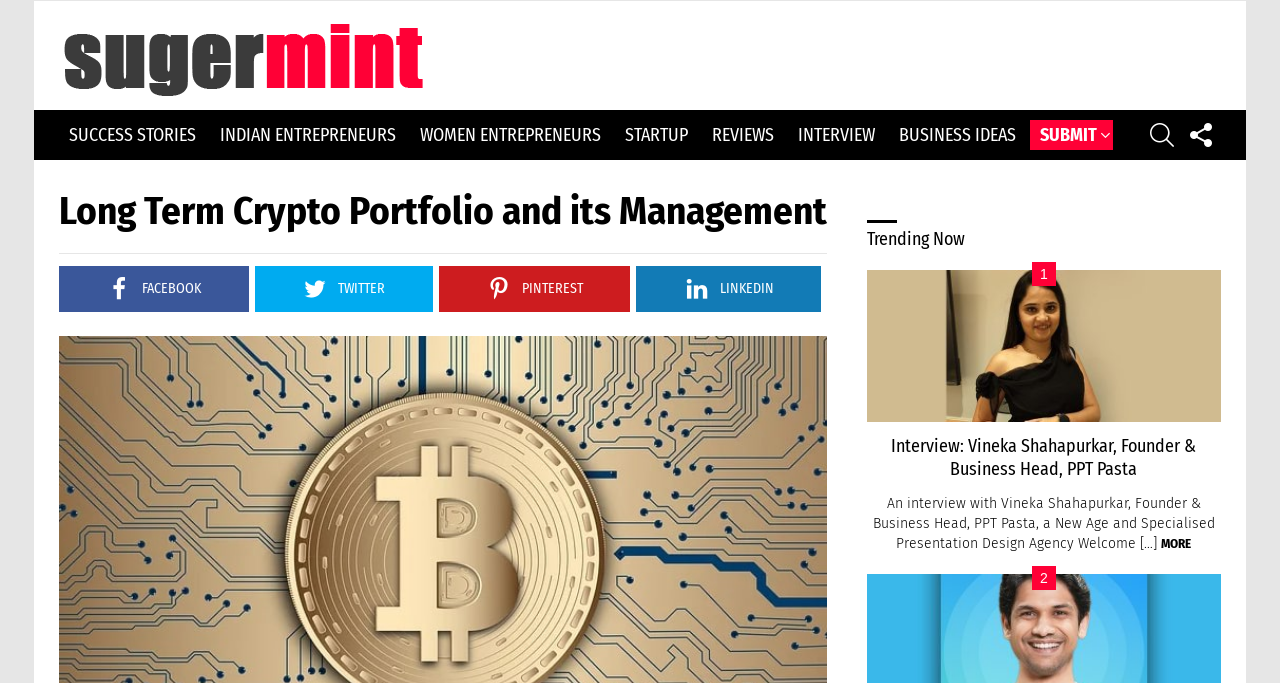Please identify the bounding box coordinates of the element that needs to be clicked to execute the following command: "Follow us on Facebook". Provide the bounding box using four float numbers between 0 and 1, formatted as [left, top, right, bottom].

[0.932, 0.265, 0.97, 0.286]